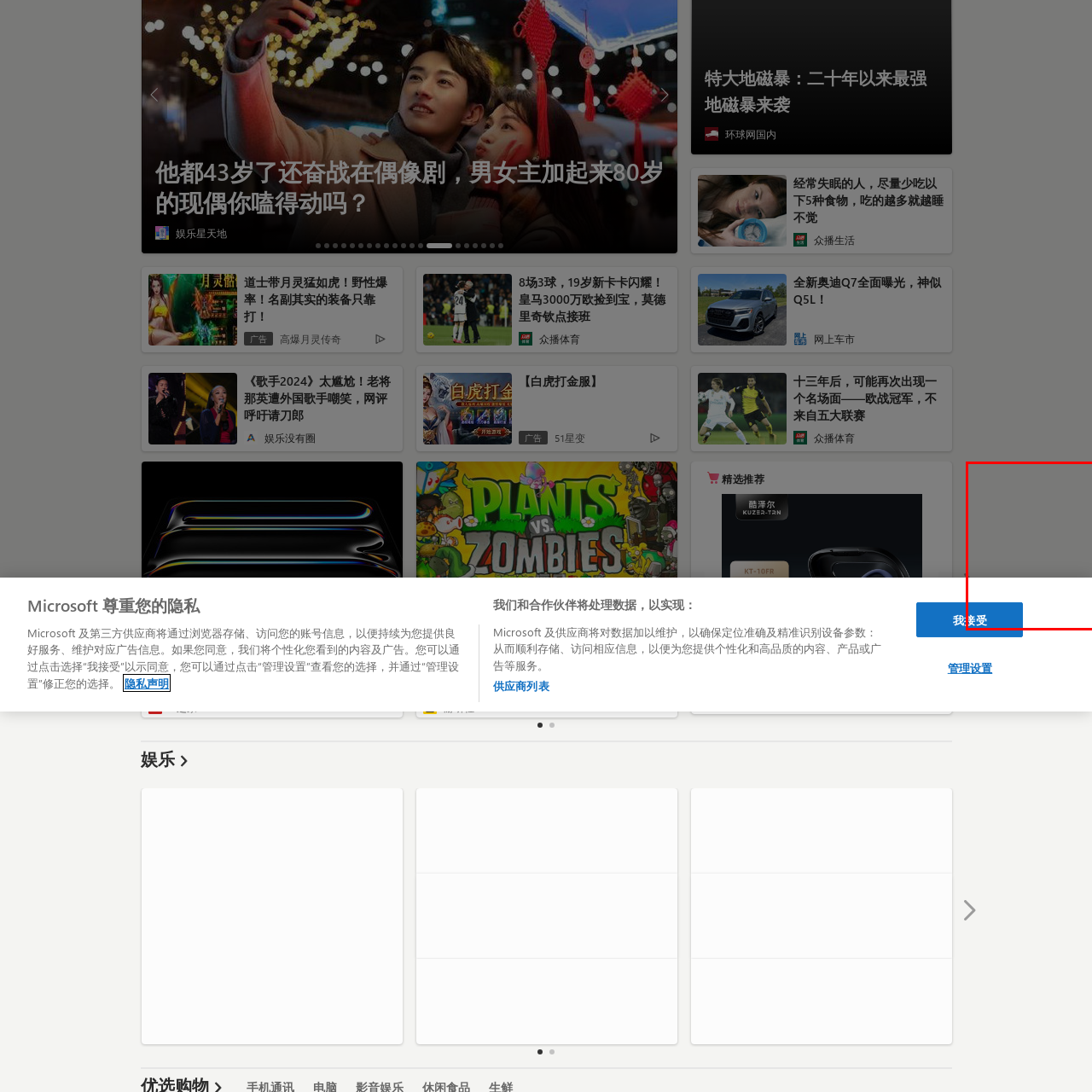Direct your attention to the red-outlined image and answer the question in a word or phrase: What is the purpose of the blue button?

To confirm a choice